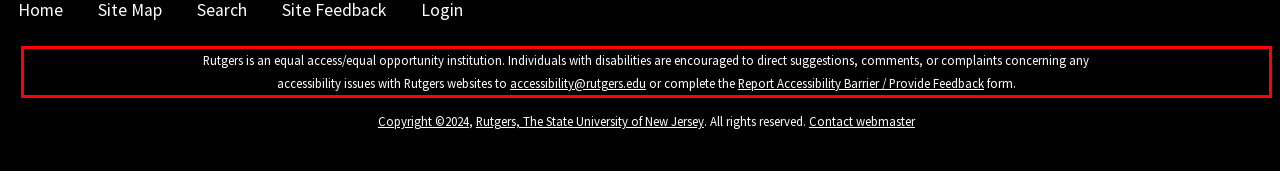Please perform OCR on the text content within the red bounding box that is highlighted in the provided webpage screenshot.

Rutgers is an equal access/equal opportunity institution. Individuals with disabilities are encouraged to direct suggestions, comments, or complaints concerning any accessibility issues with Rutgers websites to accessibility@rutgers.edu or complete the Report Accessibility Barrier / Provide Feedback form.